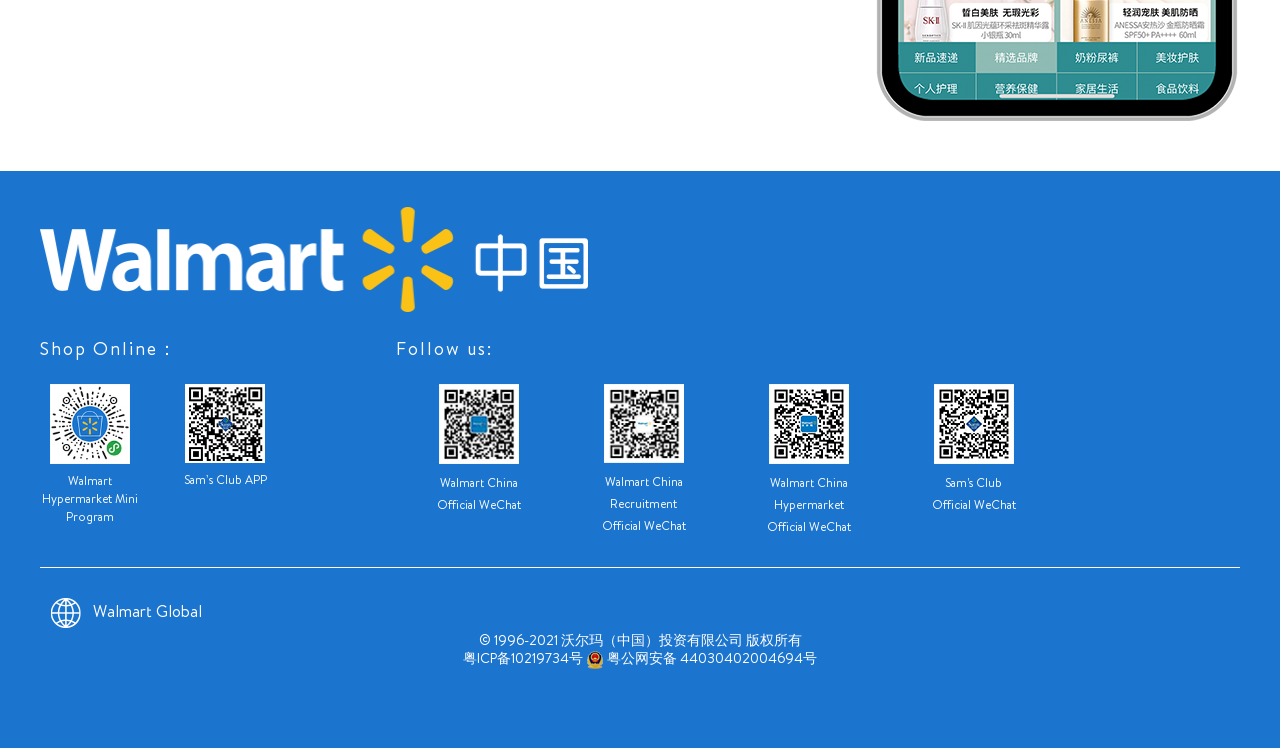Bounding box coordinates are given in the format (top-left x, top-left y, bottom-right x, bottom-right y). All values should be floating point numbers between 0 and 1. Provide the bounding box coordinate for the UI element described as: 粤ICP备10219734号

[0.362, 0.873, 0.455, 0.892]